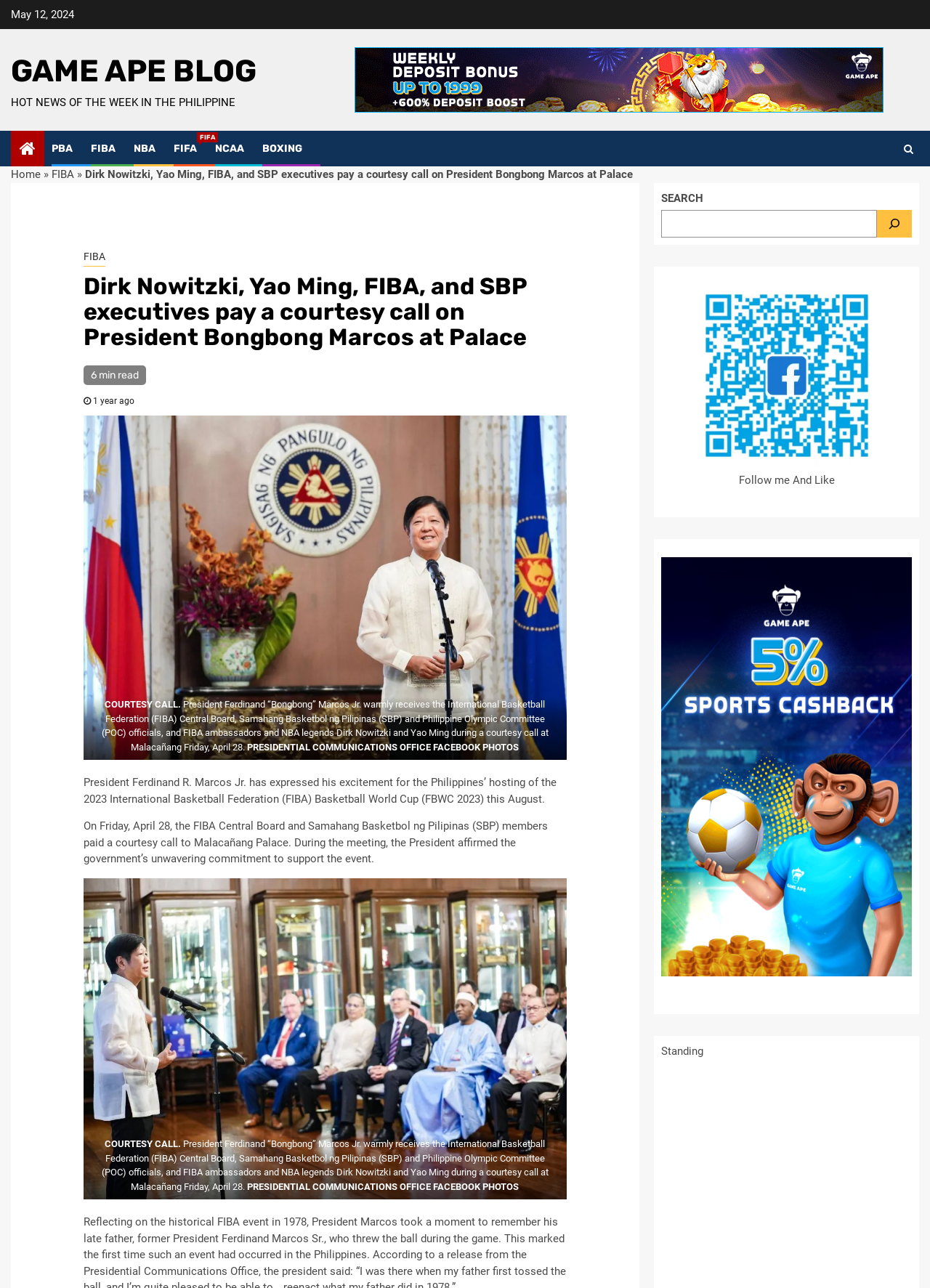How many figures are there in the article?
Based on the screenshot, provide a one-word or short-phrase response.

3